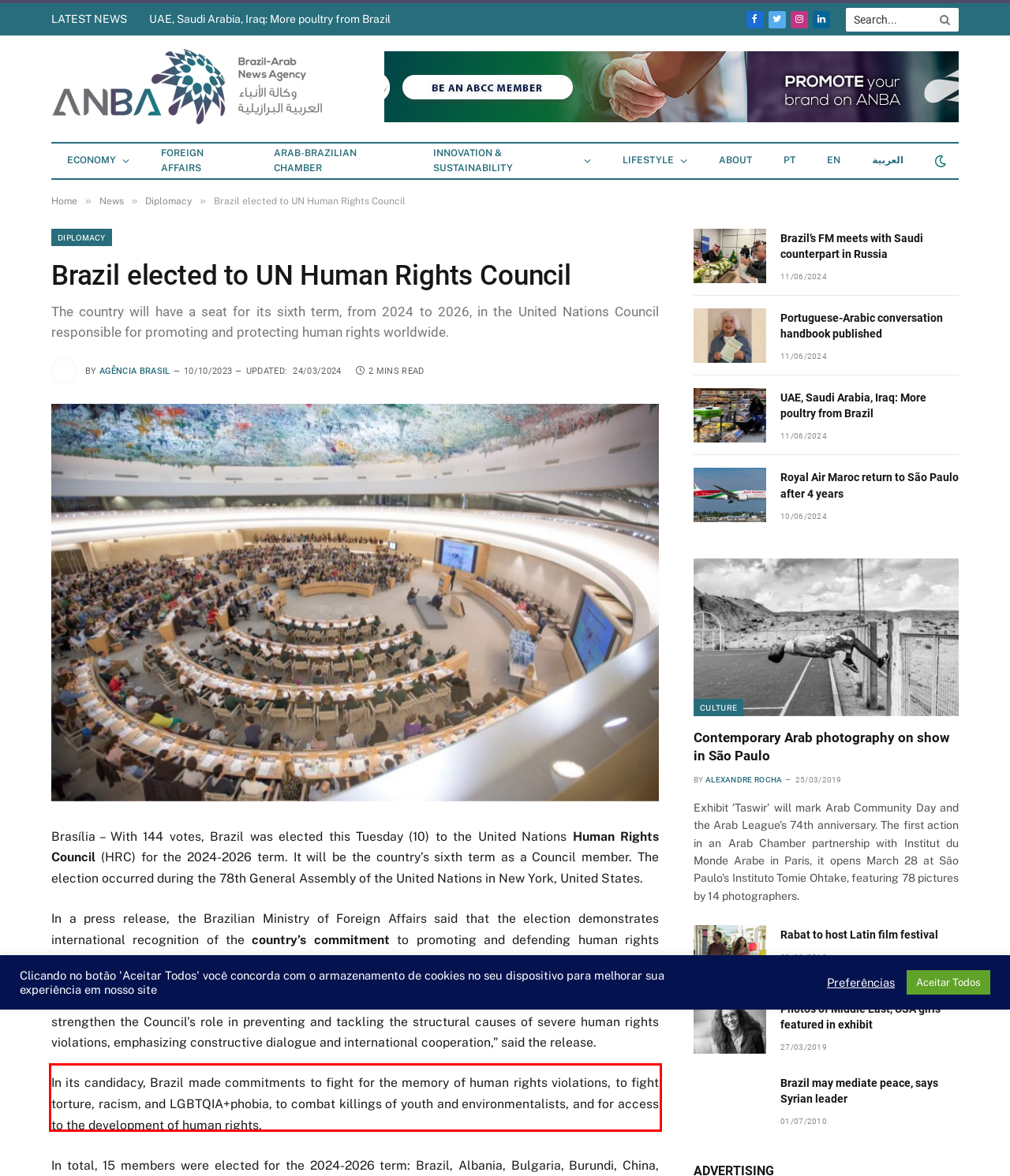Please look at the webpage screenshot and extract the text enclosed by the red bounding box.

In its candidacy, Brazil made commitments to fight for the memory of human rights violations, to fight torture, racism, and LGBTQIA+phobia, to combat killings of youth and environmentalists, and for access to the development of human rights.